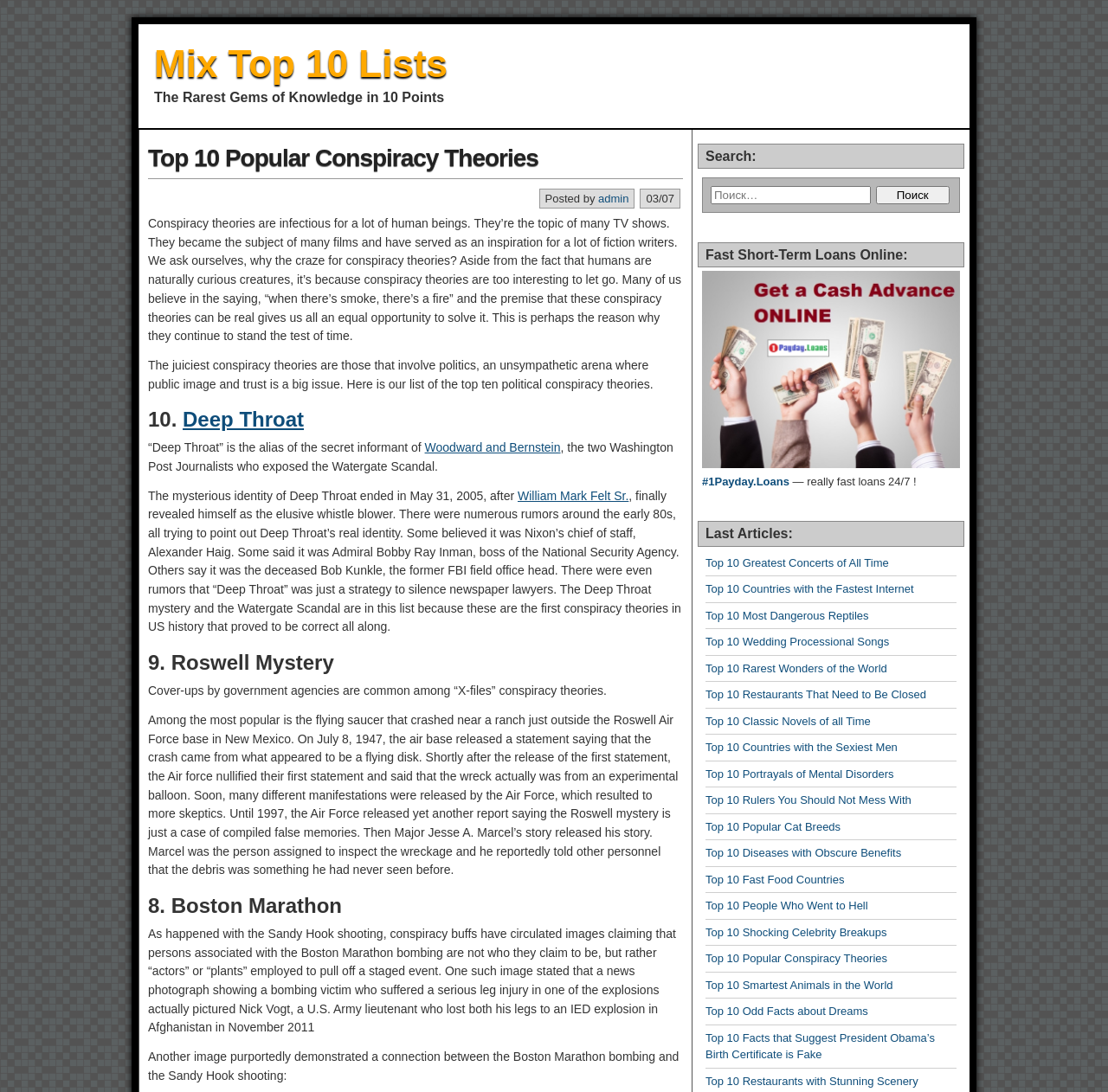Given the following UI element description: "Deep Throat", find the bounding box coordinates in the webpage screenshot.

[0.165, 0.373, 0.274, 0.395]